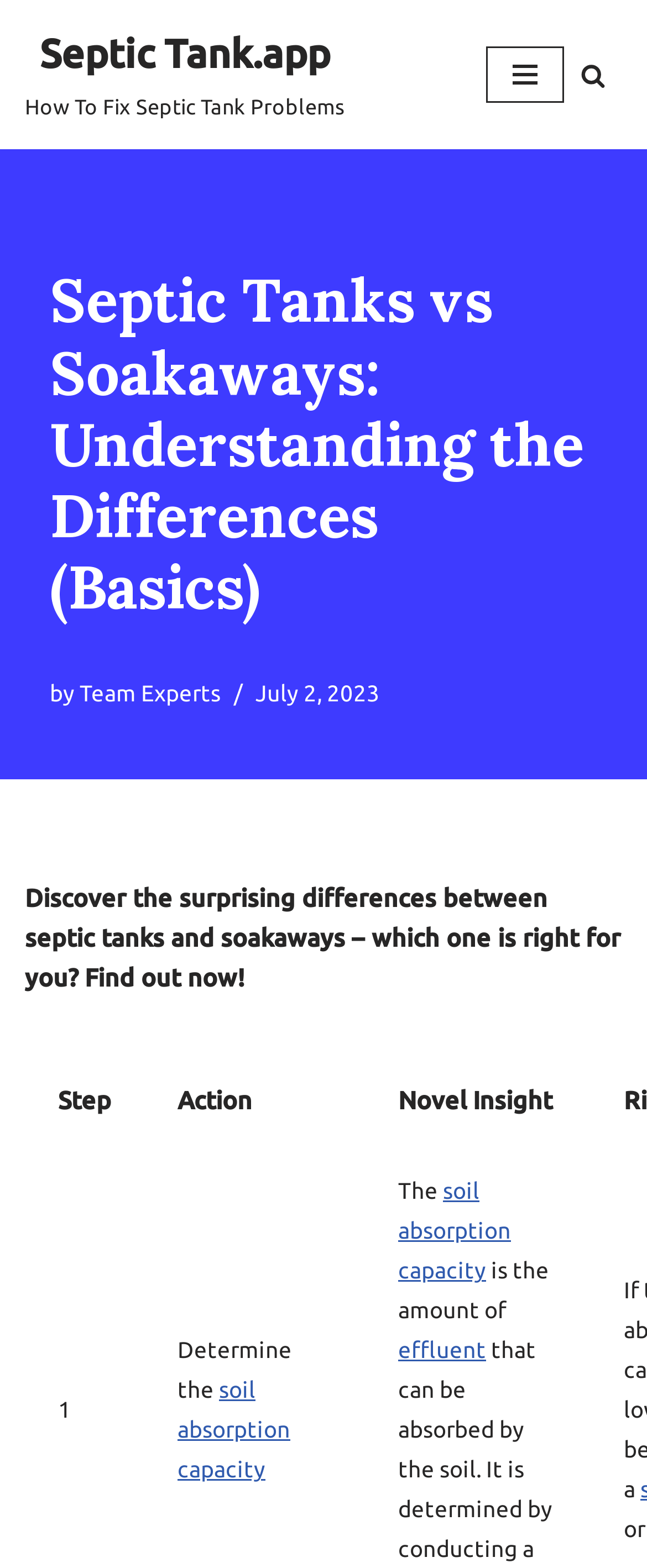Show the bounding box coordinates for the element that needs to be clicked to execute the following instruction: "Learn about 'effluent'". Provide the coordinates in the form of four float numbers between 0 and 1, i.e., [left, top, right, bottom].

[0.615, 0.853, 0.751, 0.87]